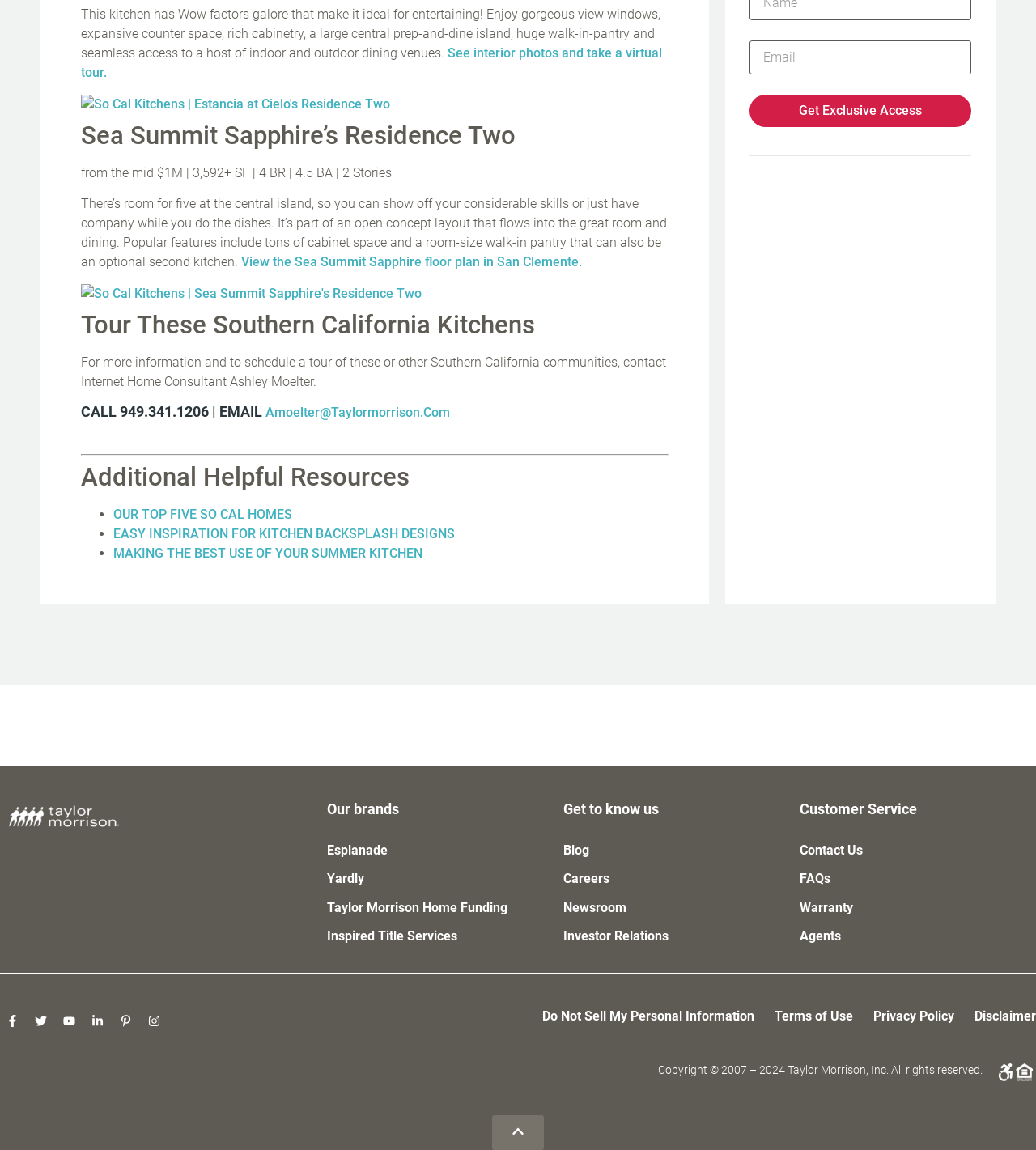Find the bounding box coordinates for the HTML element described in this sentence: "Investor Relations". Provide the coordinates as four float numbers between 0 and 1, in the format [left, top, right, bottom].

[0.544, 0.801, 0.772, 0.826]